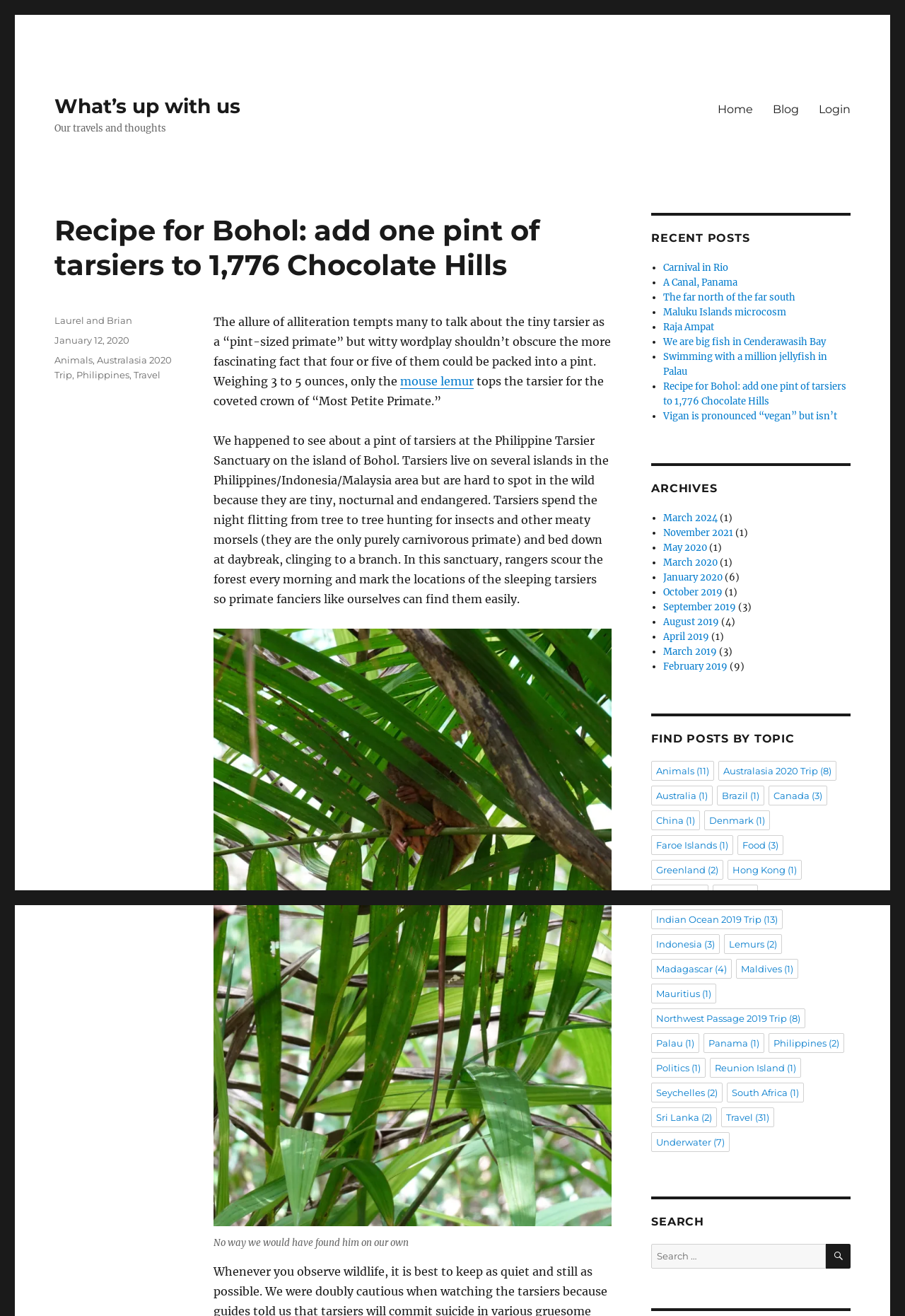Extract the main heading from the webpage content.

Recipe for Bohol: add one pint of tarsiers to 1,776 Chocolate Hills